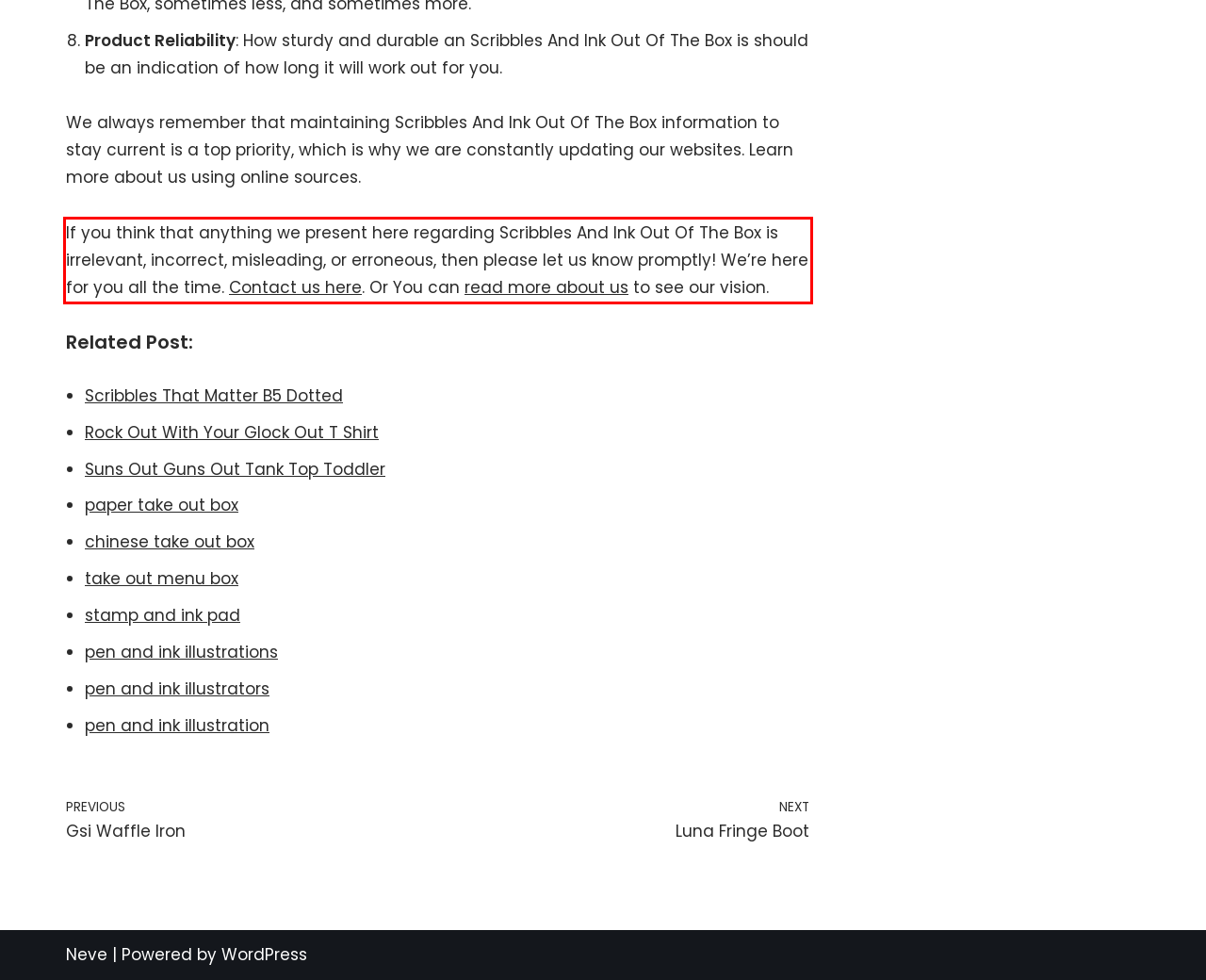View the screenshot of the webpage and identify the UI element surrounded by a red bounding box. Extract the text contained within this red bounding box.

If you think that anything we present here regarding Scribbles And Ink Out Of The Box is irrelevant, incorrect, misleading, or erroneous, then please let us know promptly! We’re here for you all the time. Contact us here. Or You can read more about us to see our vision.